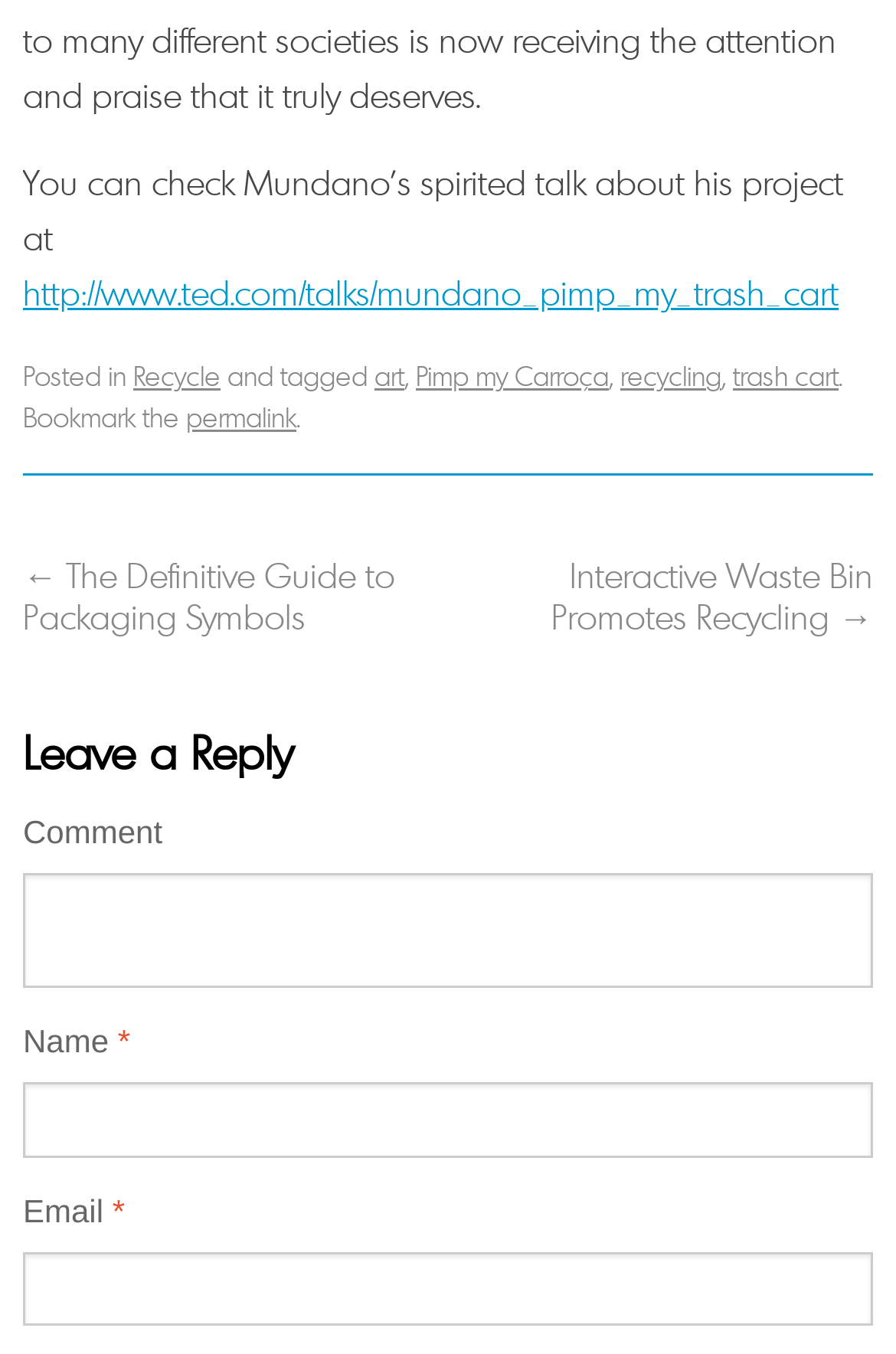What is the topic of the talk mentioned?
Using the image, answer in one word or phrase.

Pimp my trash cart